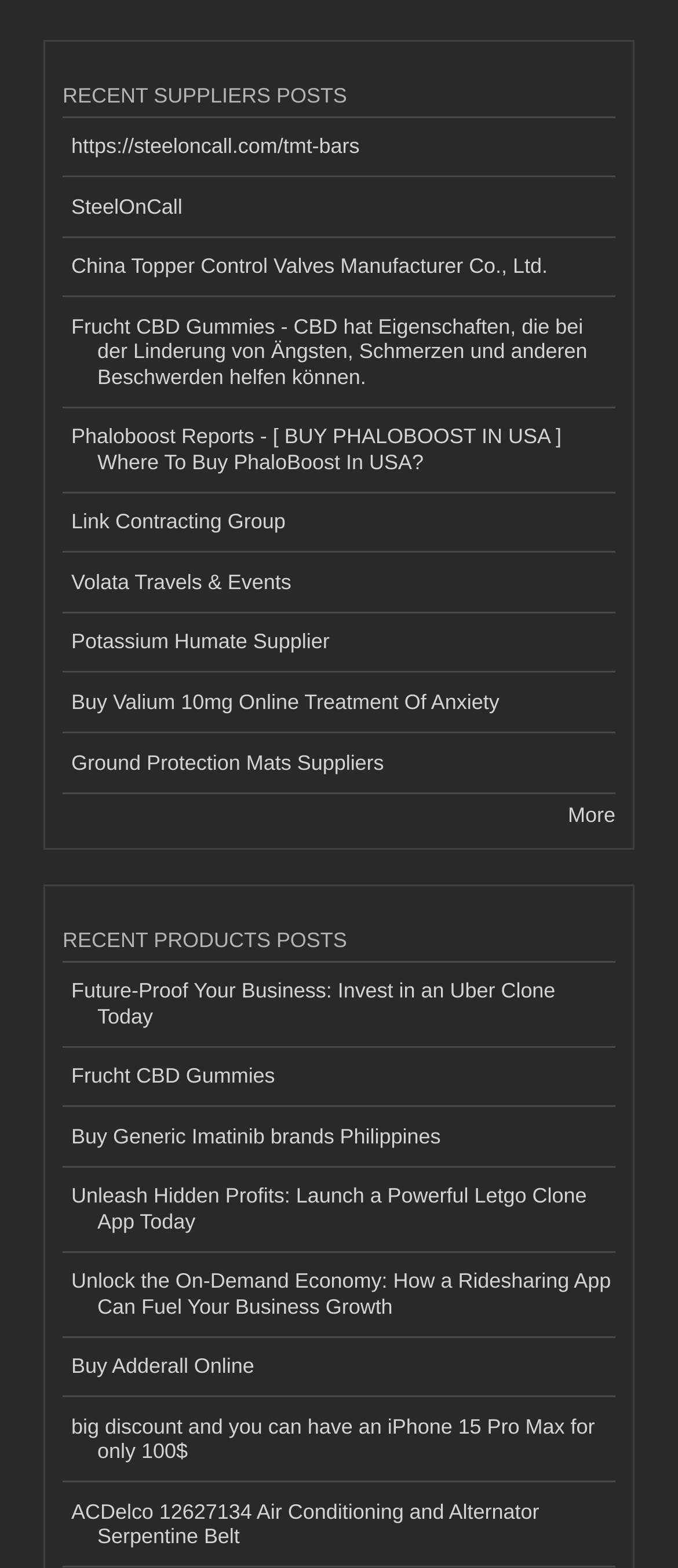How many headings are there on this webpage?
Based on the image, provide your answer in one word or phrase.

2